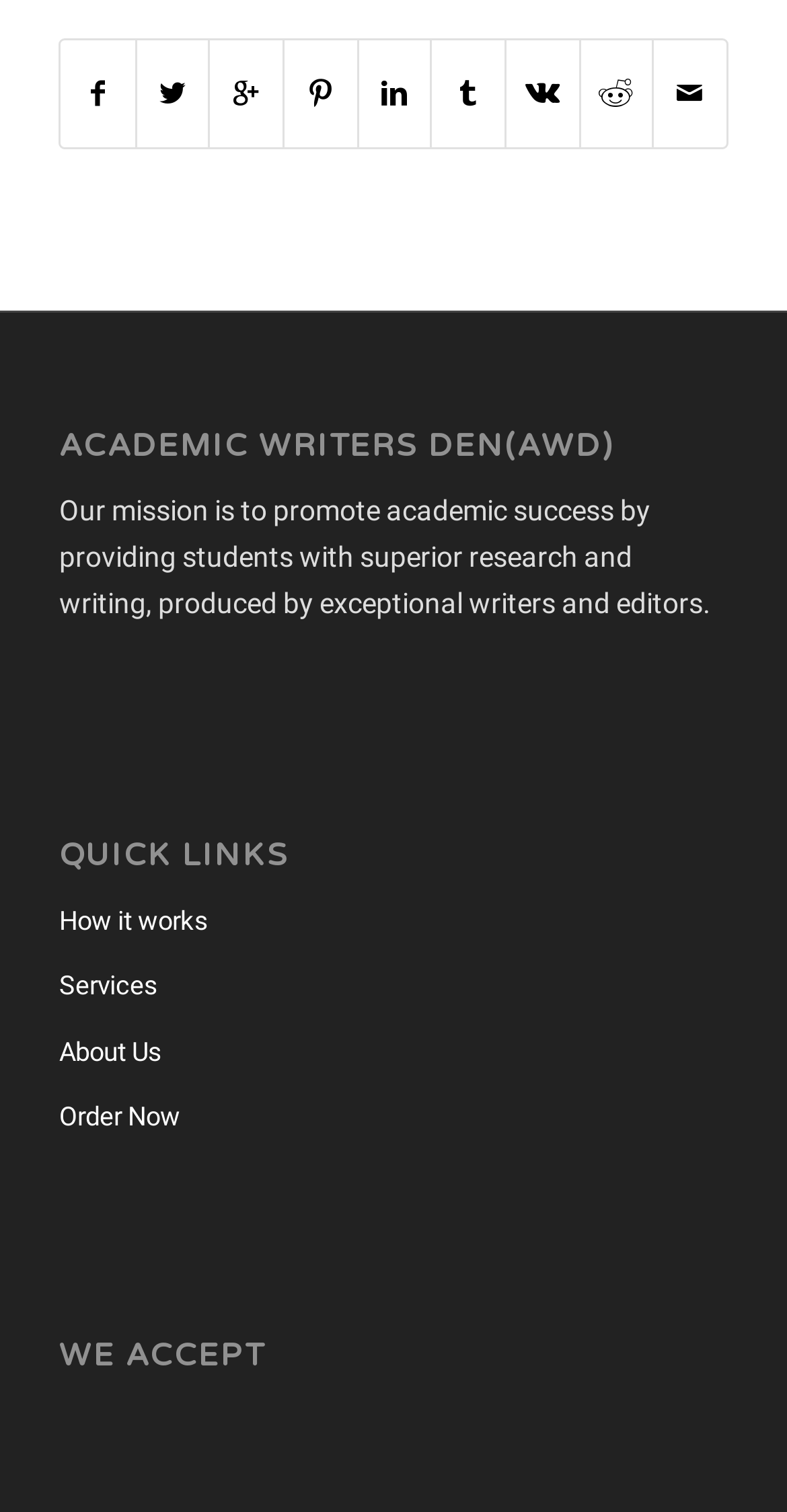Using a single word or phrase, answer the following question: 
What is the purpose of ACADEMIC WRITERS DEN?

Provide research and writing